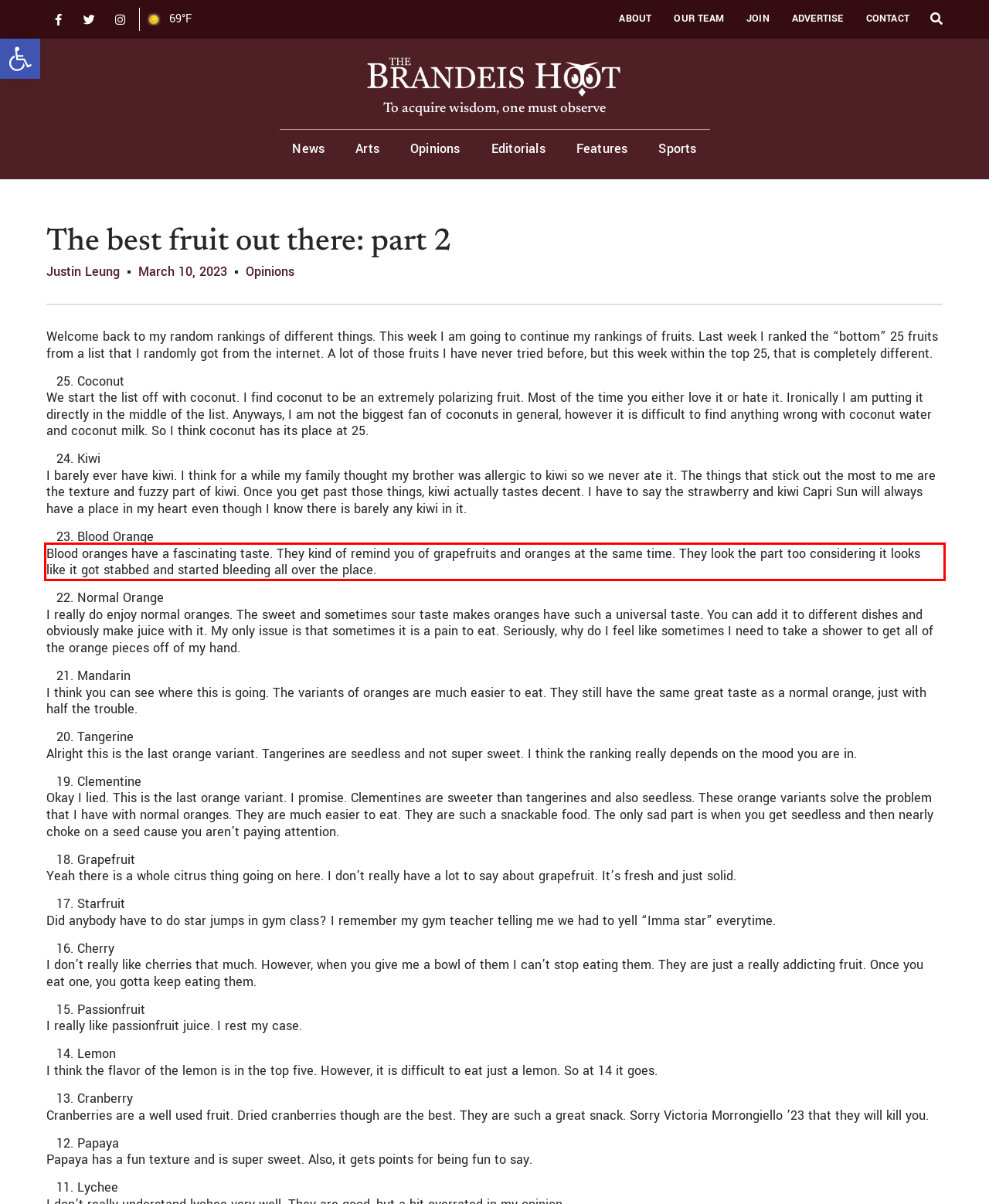Given a screenshot of a webpage, locate the red bounding box and extract the text it encloses.

Blood oranges have a fascinating taste. They kind of remind you of grapefruits and oranges at the same time. They look the part too considering it looks like it got stabbed and started bleeding all over the place.